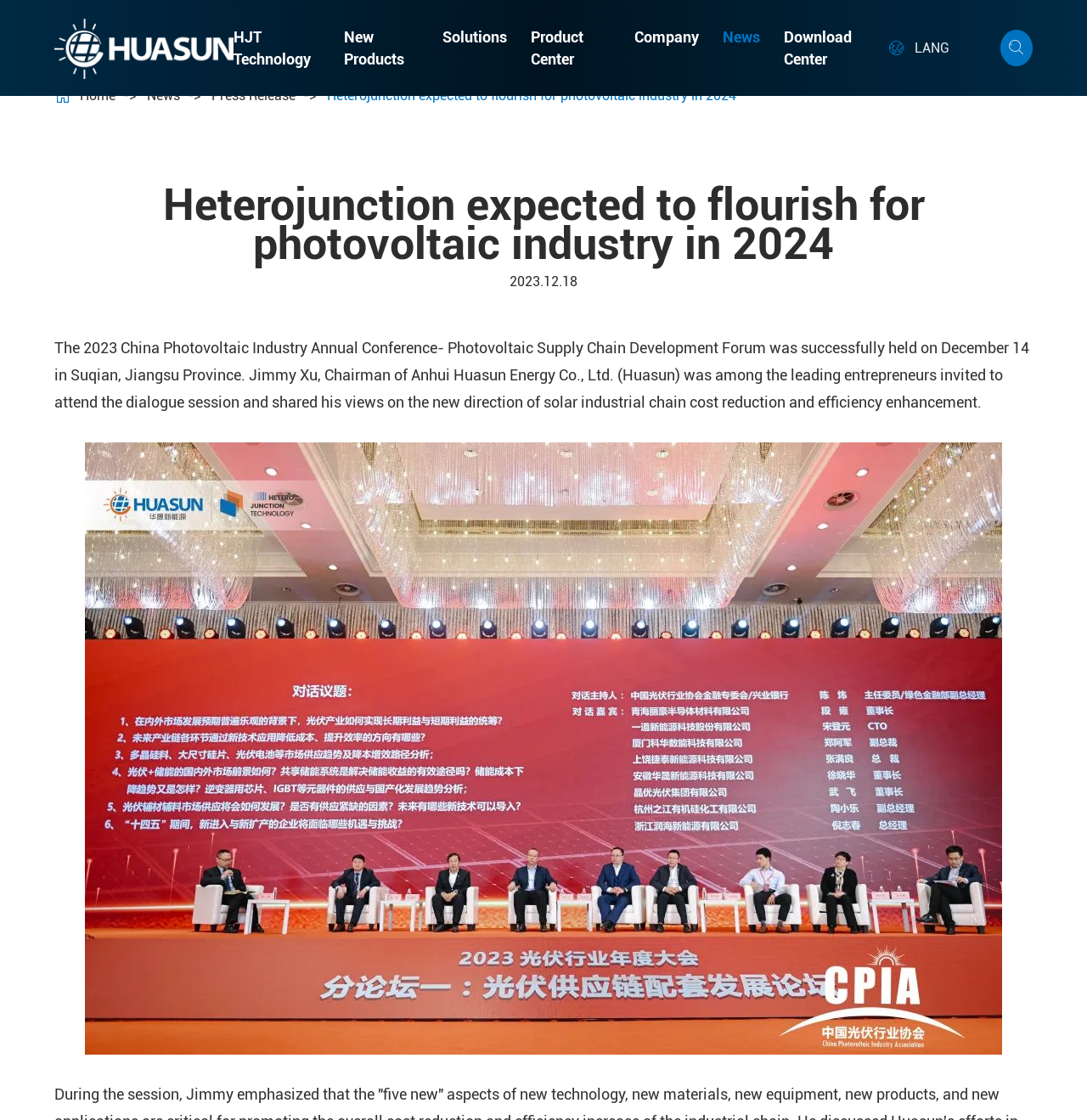Find the bounding box coordinates of the element you need to click on to perform this action: 'Click Anhui Huasun Energy Co., Ltd.'. The coordinates should be represented by four float values between 0 and 1, in the format [left, top, right, bottom].

[0.05, 0.035, 0.215, 0.049]